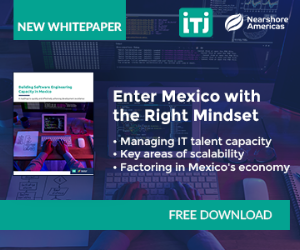Construct a detailed narrative about the image.

This image features a promotional graphic for a whitepaper titled "Enter Mexico with the Right Mindset," presented by ITi and Nearshore Americas. The cover displays key themes such as managing IT talent capacity, identifying areas of scalability, and understanding factors influencing Mexico's economy. The design incorporates a modern, tech-focused aesthetic, with a background that suggests a digital environment, including coding and software development elements. Bolded text demarcates the title and emphasizes the availability of the whitepaper for free download, inviting viewers to enhance their understanding of entering the Mexican market with strategic insights.